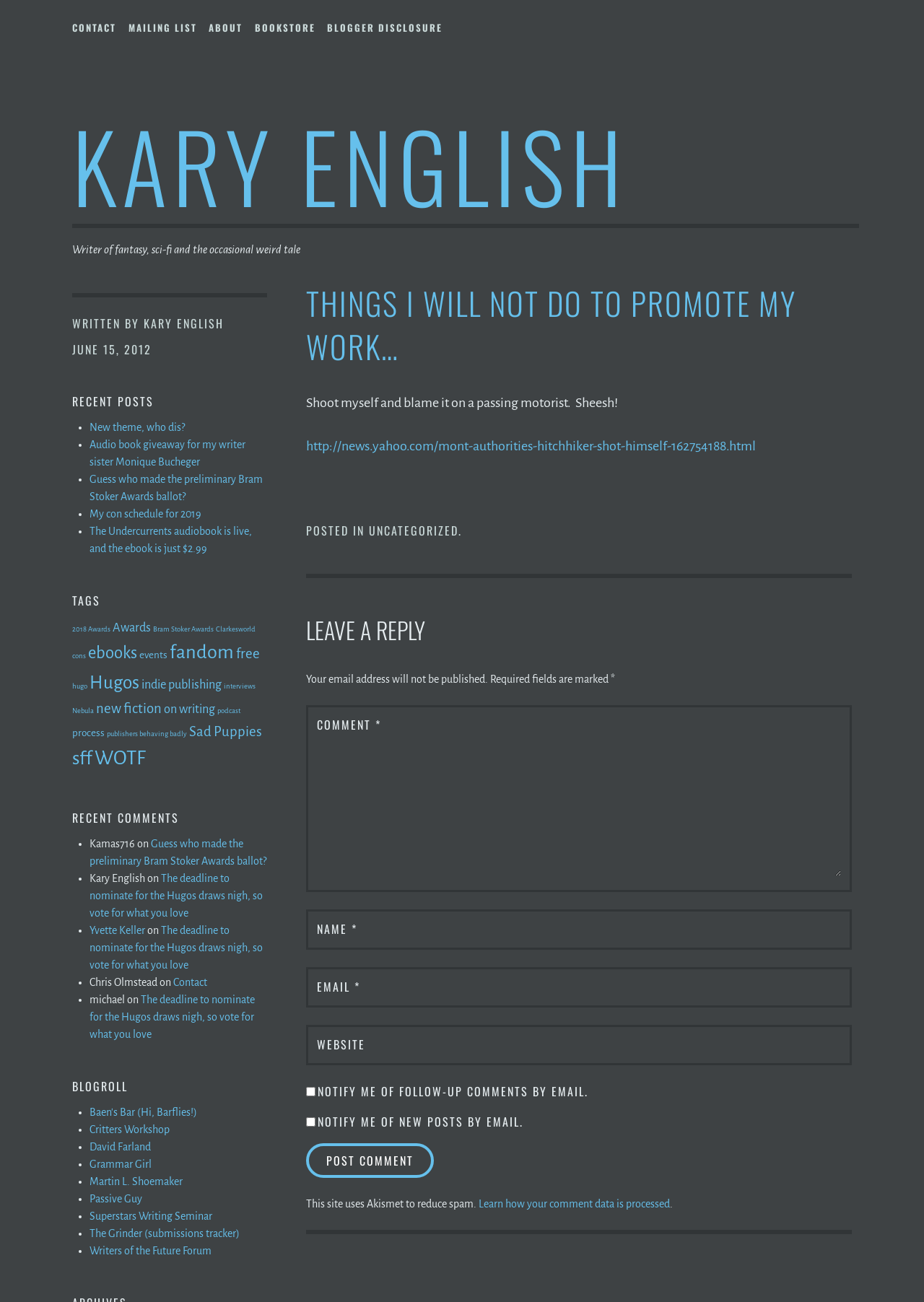Please find the bounding box for the UI component described as follows: "June 15, 2012June 18, 2012".

[0.078, 0.262, 0.164, 0.275]